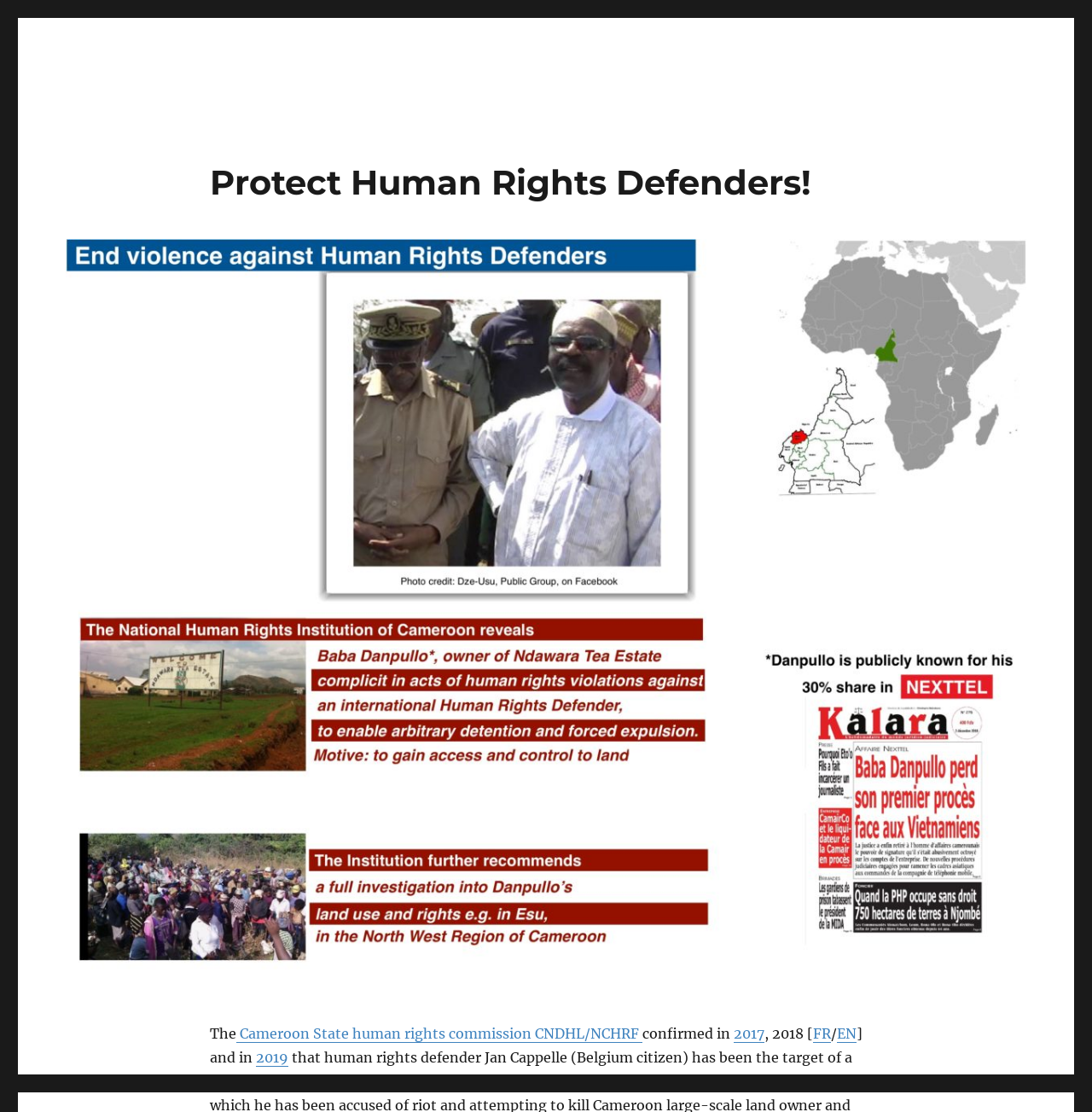Respond to the question below with a single word or phrase:
What is the name of the human rights commission mentioned?

CNDHL/NCHRF